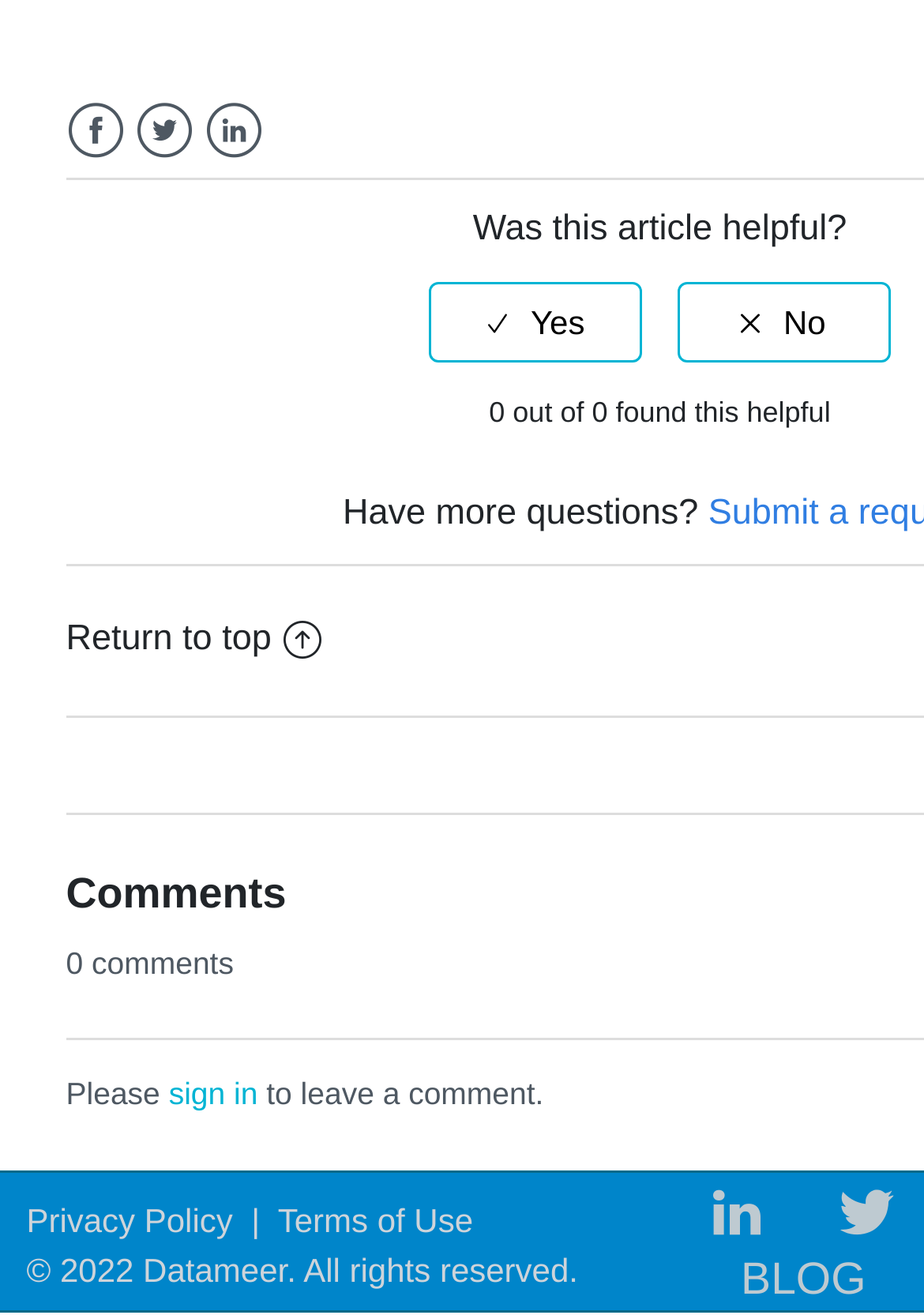Answer the question below in one word or phrase:
How many comments are available?

0